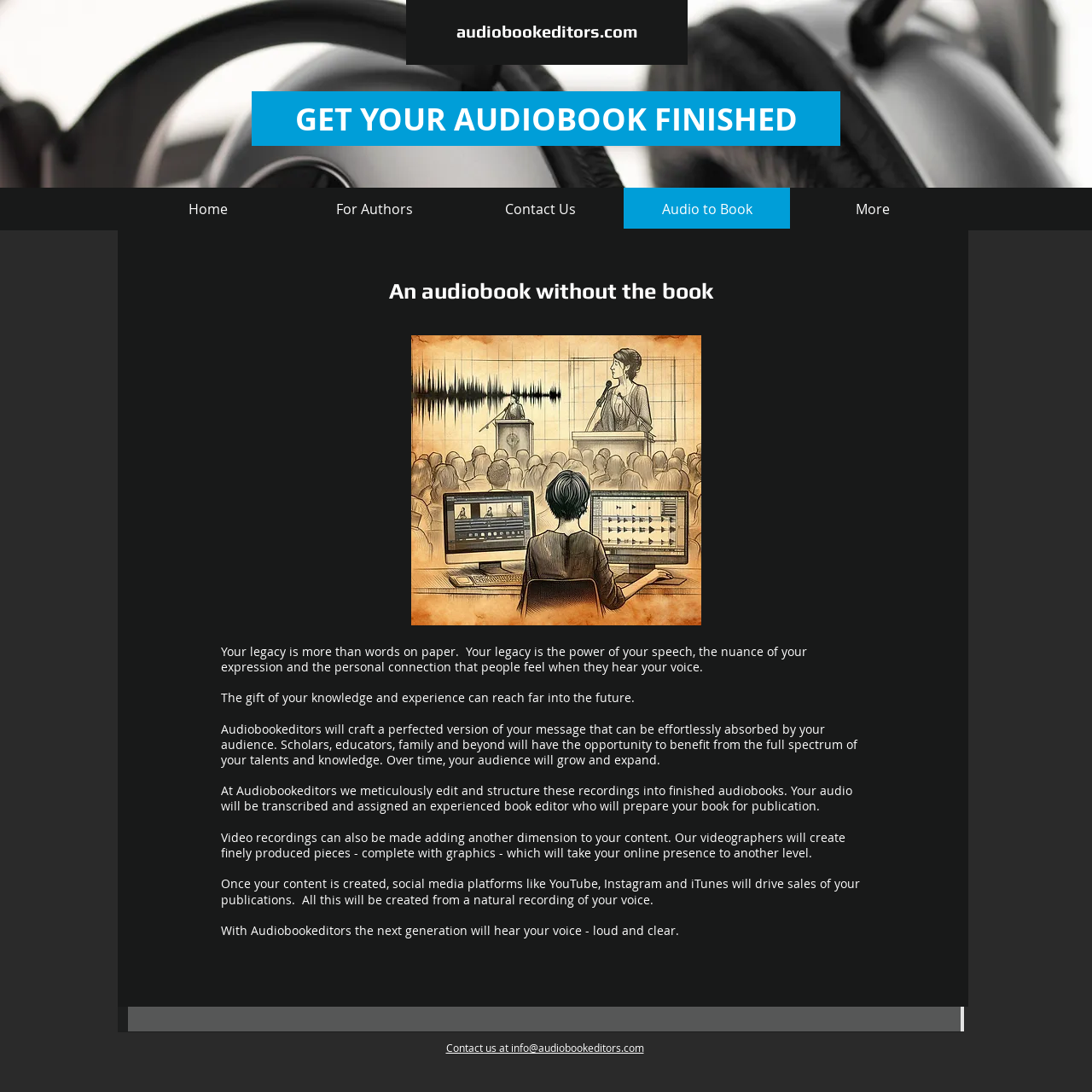Locate the bounding box coordinates of the element that should be clicked to execute the following instruction: "Learn more about services for authors".

[0.266, 0.172, 0.419, 0.211]